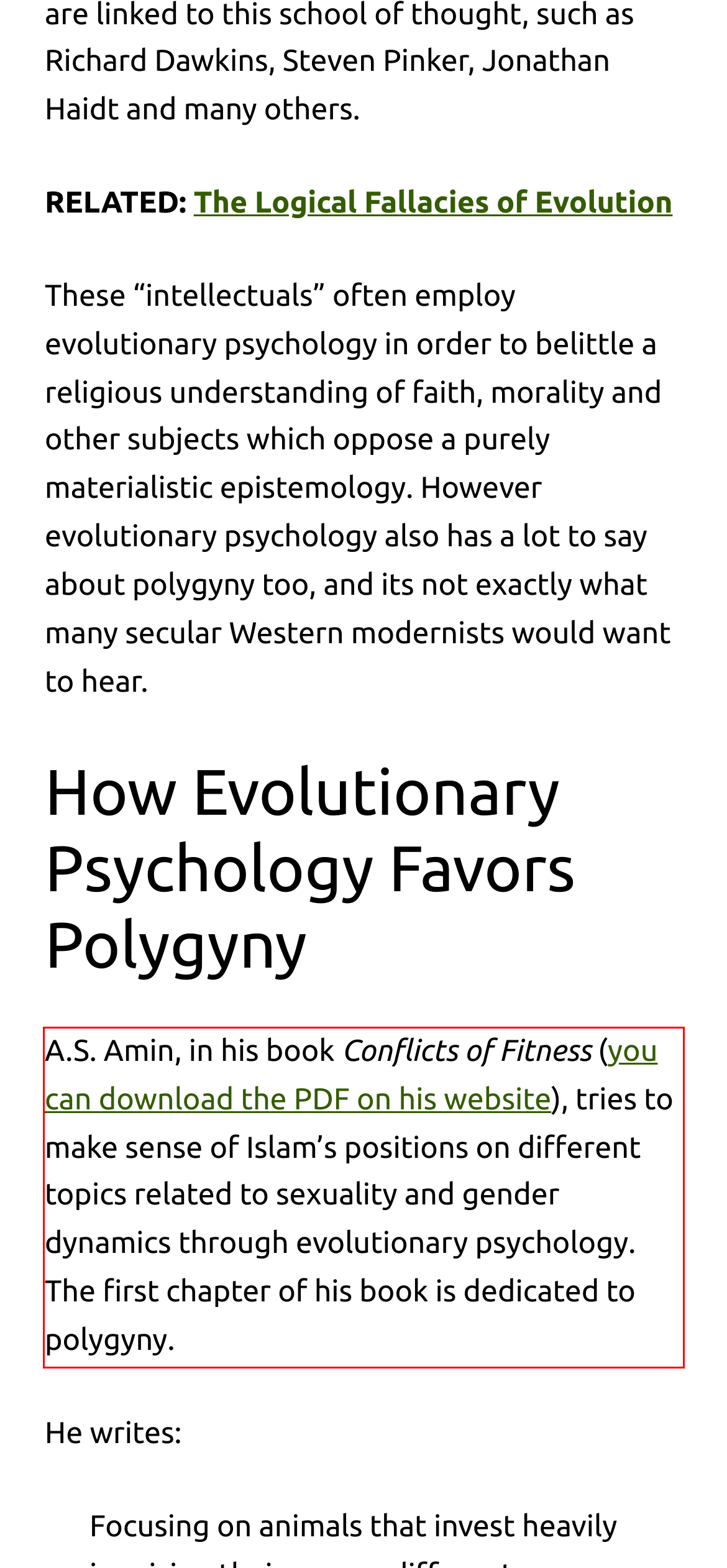Please analyze the provided webpage screenshot and perform OCR to extract the text content from the red rectangle bounding box.

A.S. Amin, in his book Conflicts of Fitness (you can download the PDF on his website), tries to make sense of Islam’s positions on different topics related to sexuality and gender dynamics through evolutionary psychology. The first chapter of his book is dedicated to polygyny.